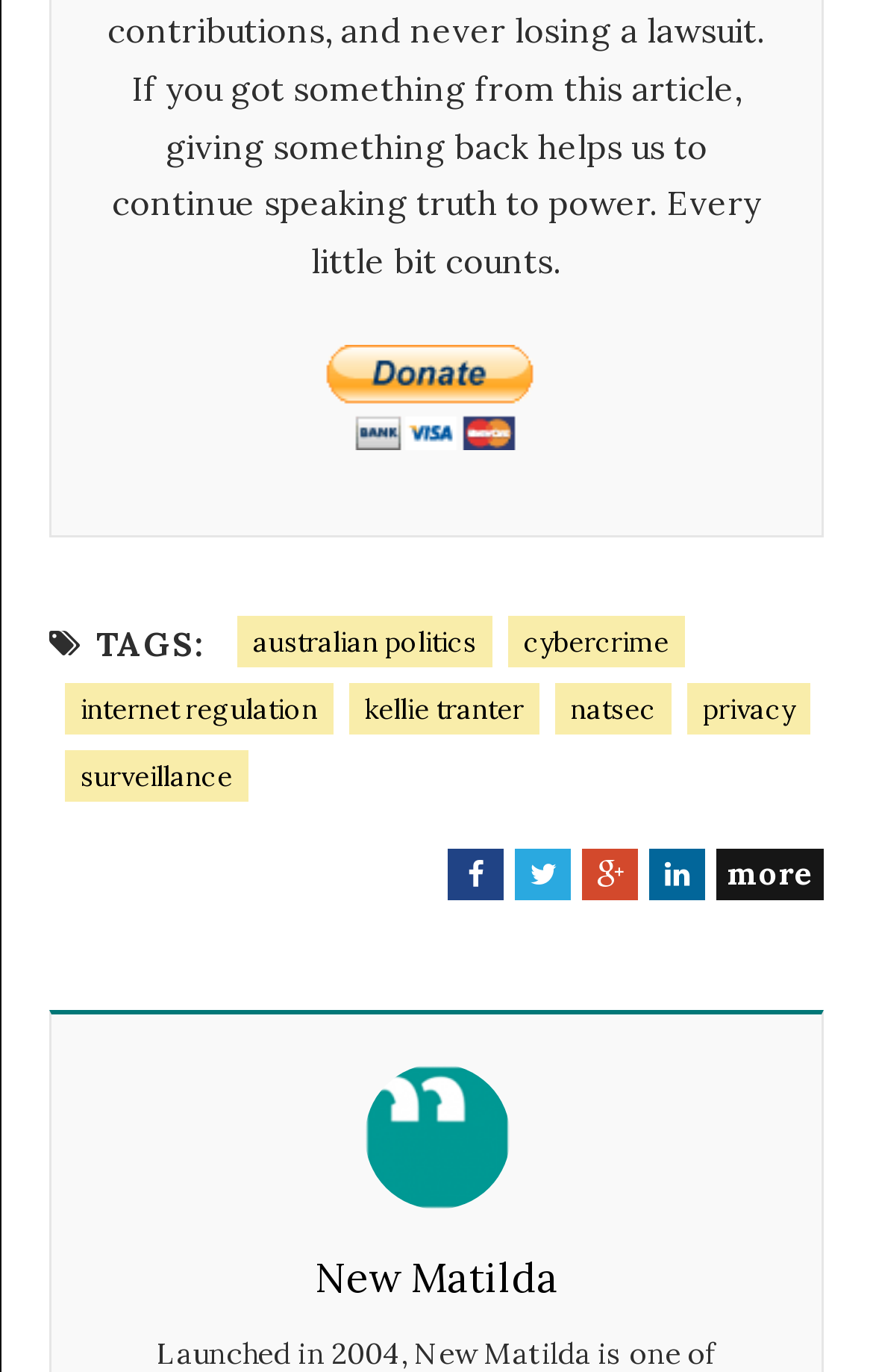Determine the coordinates of the bounding box that should be clicked to complete the instruction: "Share on Facebook". The coordinates should be represented by four float numbers between 0 and 1: [left, top, right, bottom].

[0.513, 0.619, 0.577, 0.657]